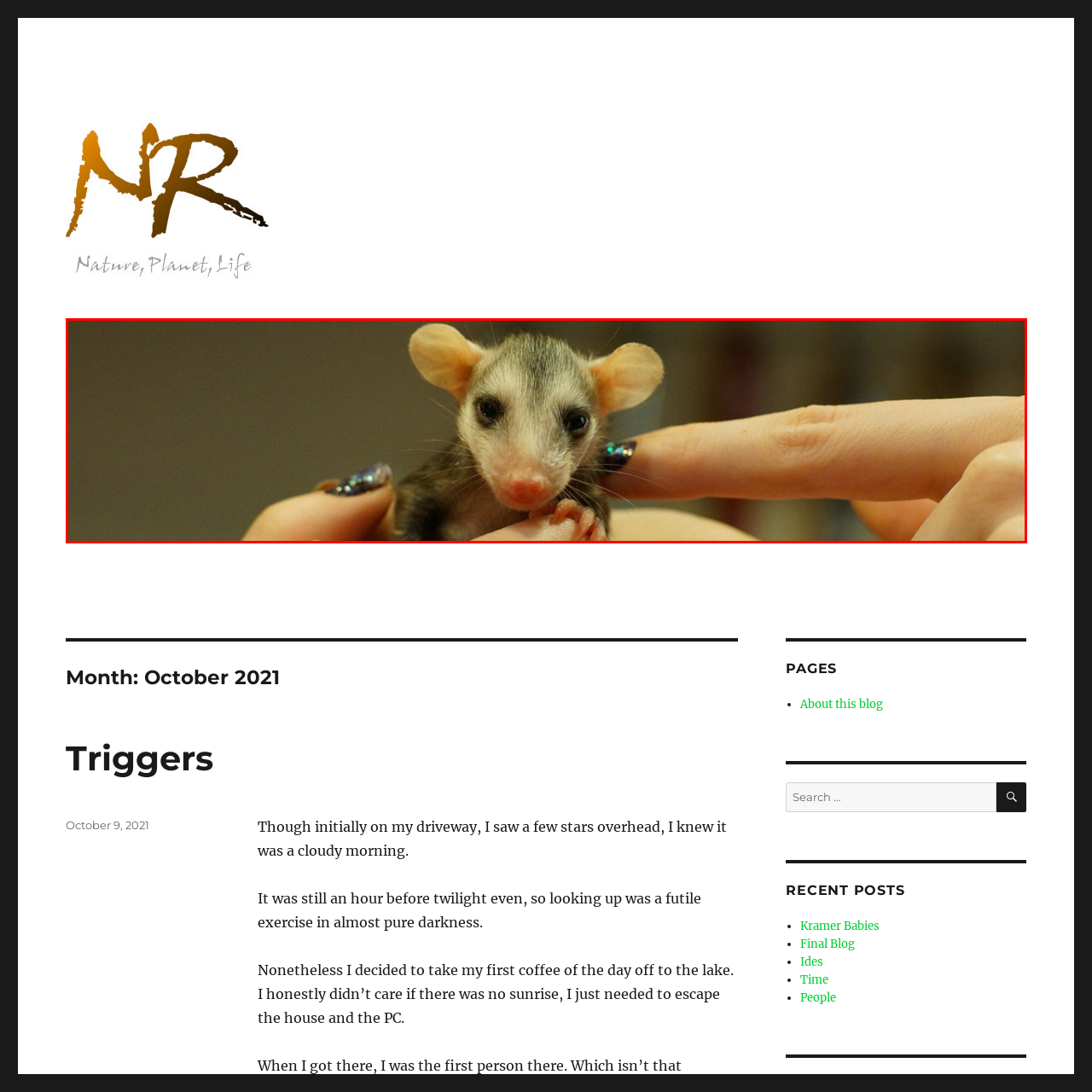Direct your attention to the image marked by the red boundary, What is notable about the human hand? Provide a single word or phrase in response.

Sparkly nail polish